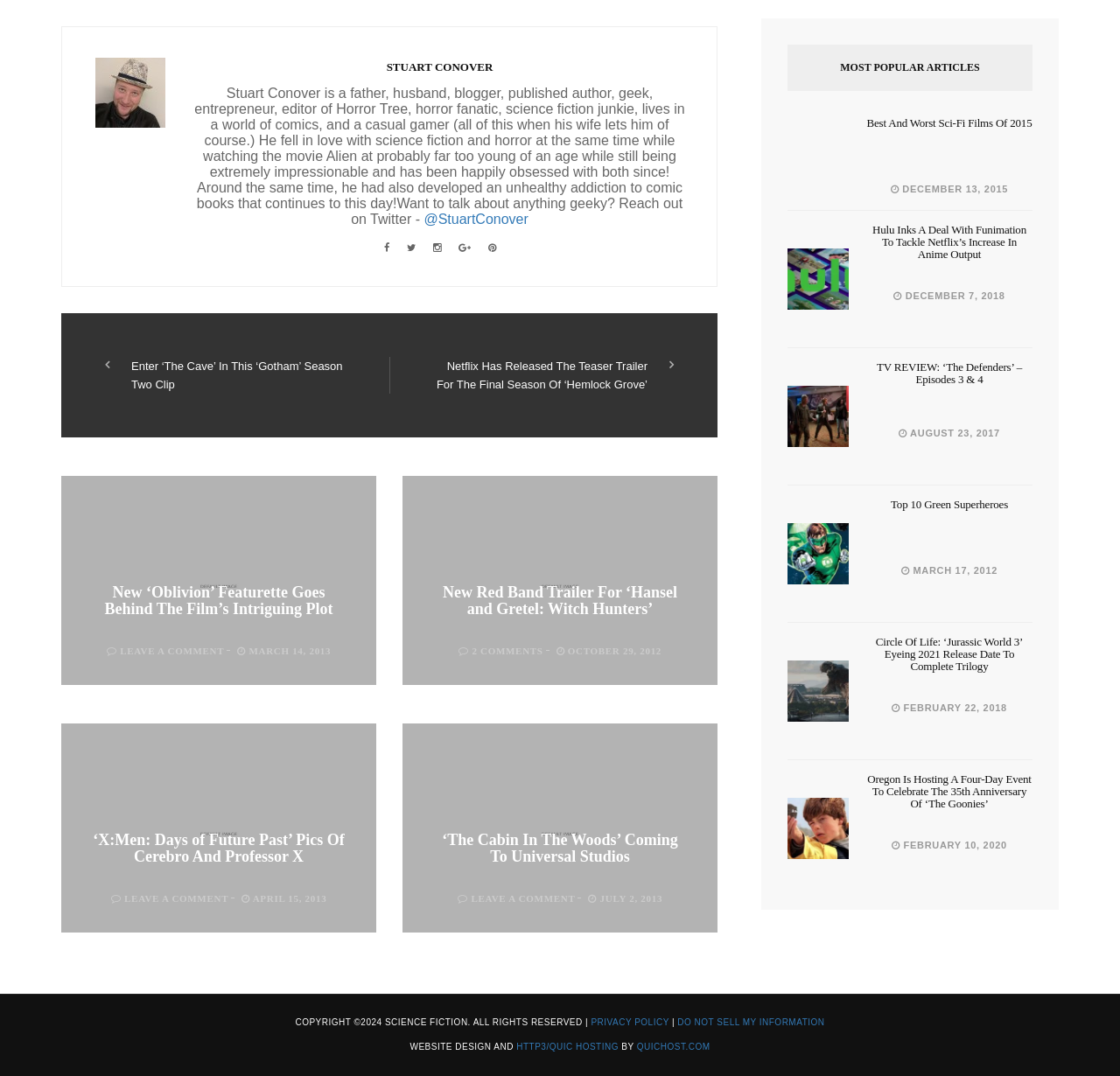Please find the bounding box coordinates of the clickable region needed to complete the following instruction: "Read the review of 'The Defenders' episodes 3 and 4". The bounding box coordinates must consist of four float numbers between 0 and 1, i.e., [left, top, right, bottom].

[0.783, 0.335, 0.912, 0.359]